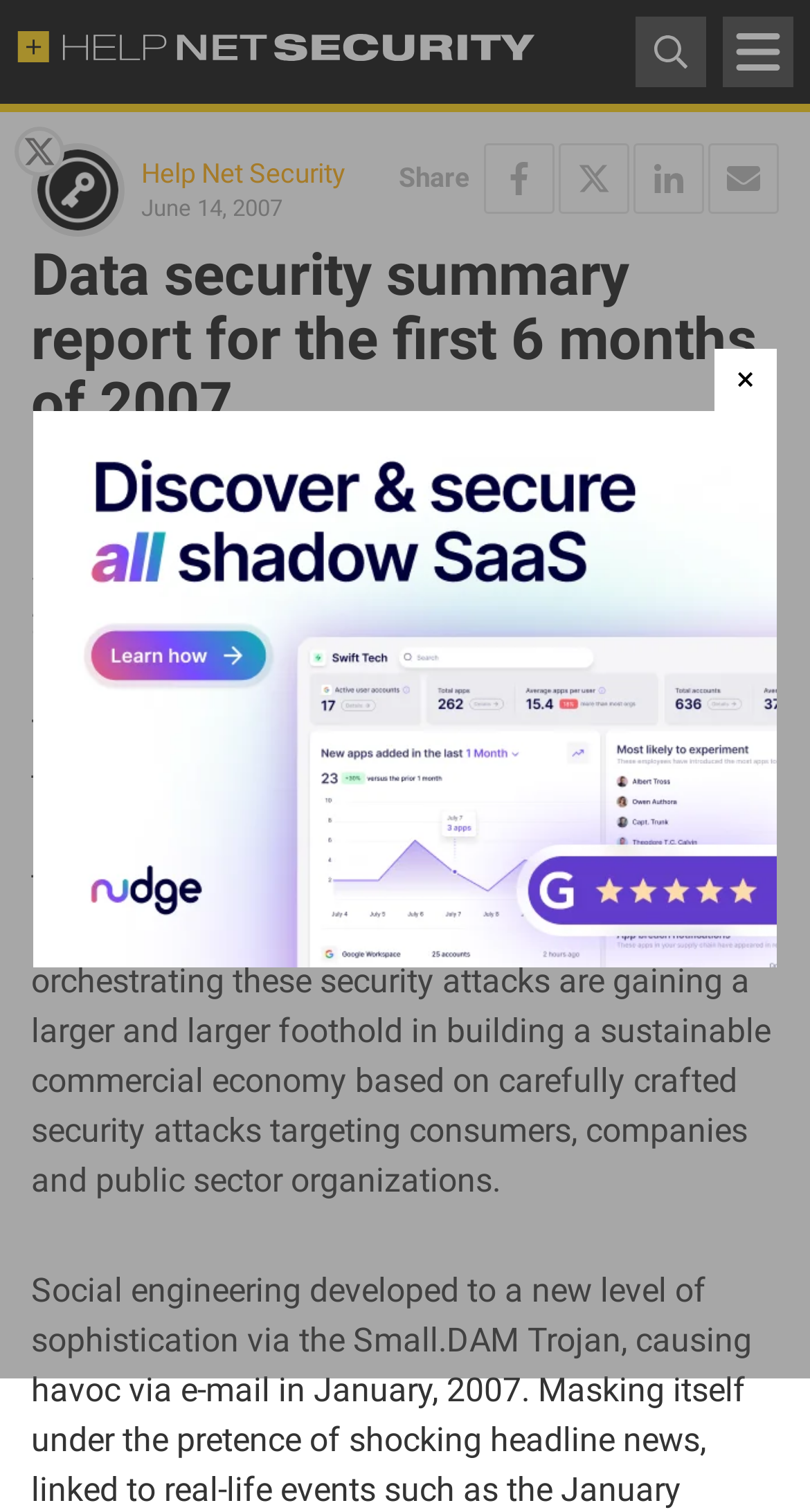Is the navigation menu expanded?
Answer briefly with a single word or phrase based on the image.

No